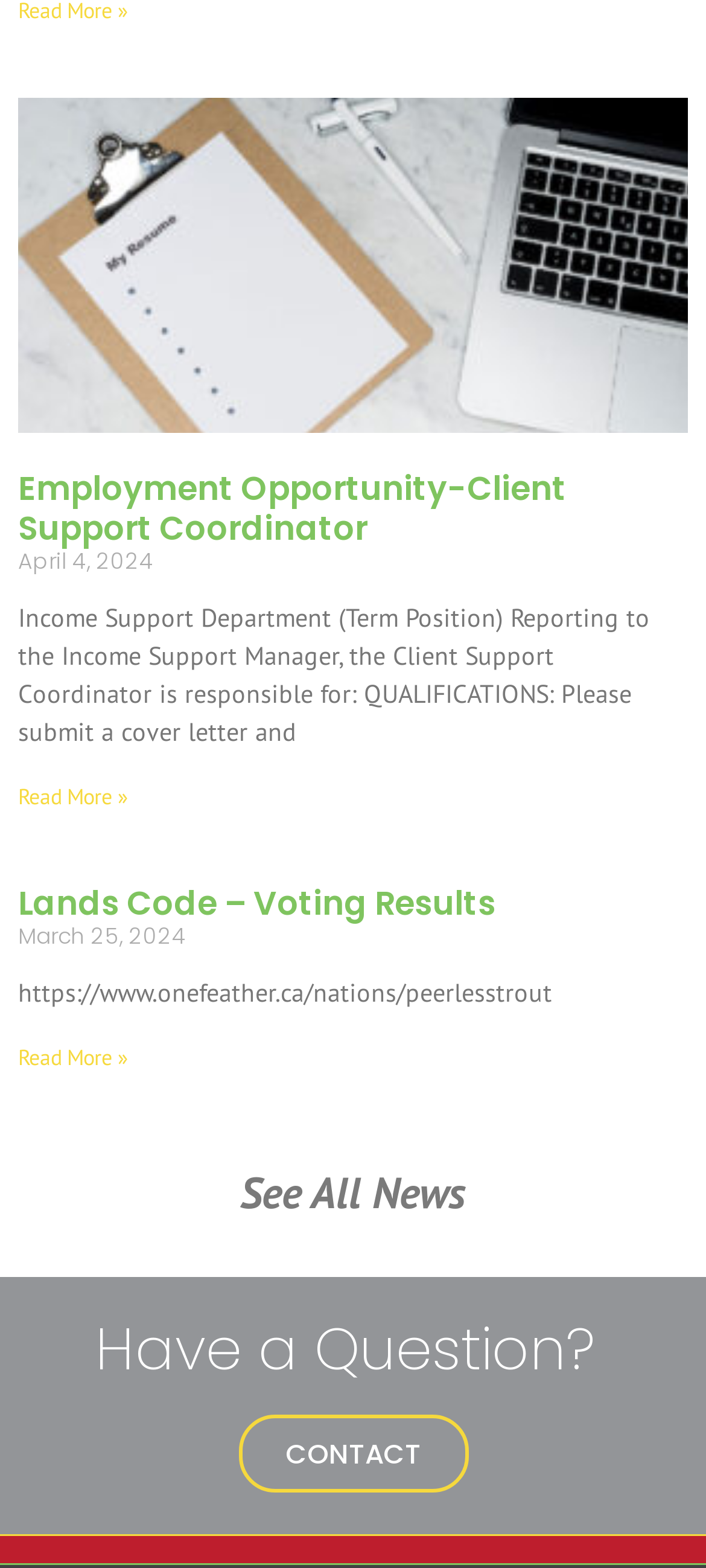Use a single word or phrase to answer the question: 
How many news articles are displayed?

2